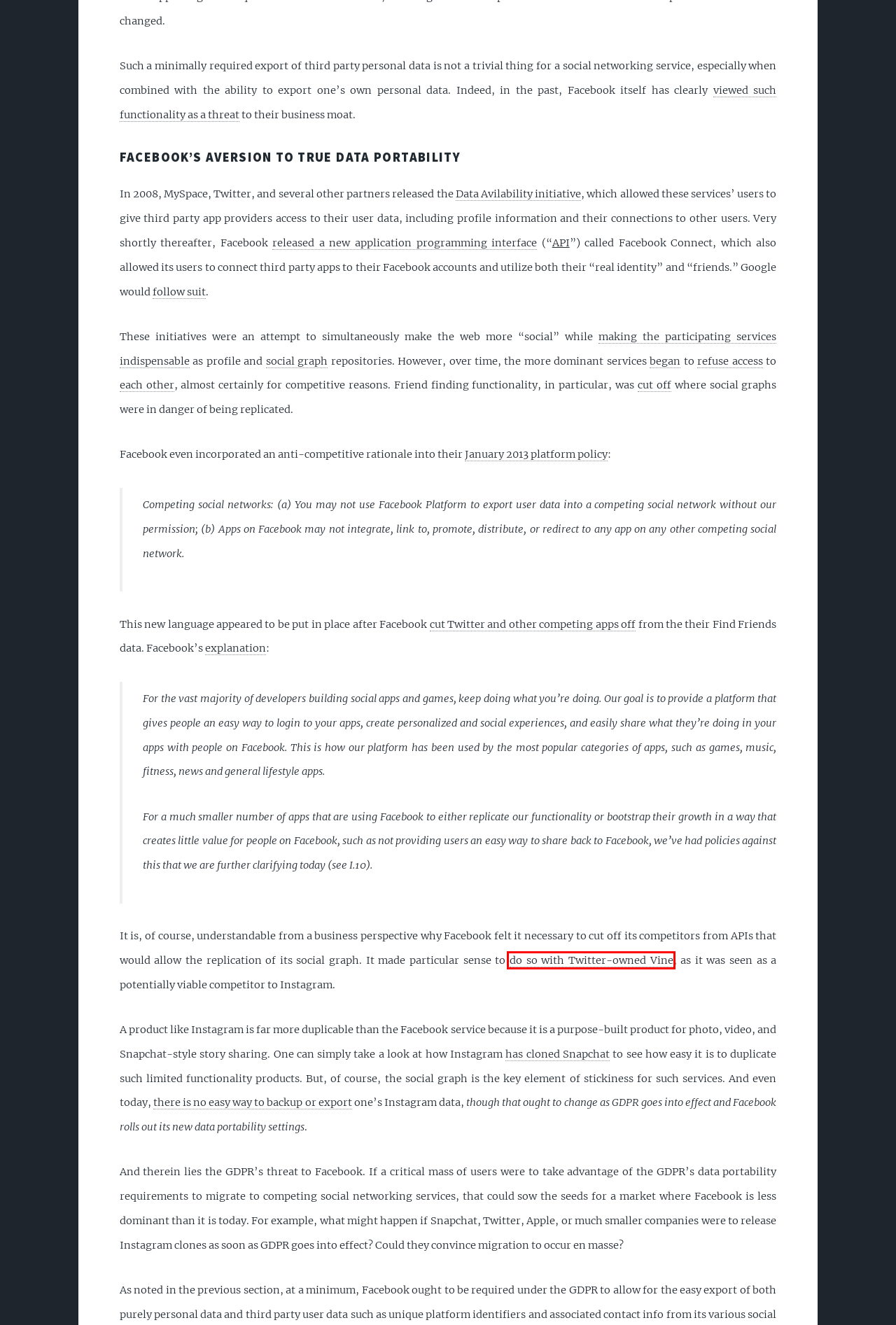A screenshot of a webpage is given, marked with a red bounding box around a UI element. Please select the most appropriate webpage description that fits the new page after clicking the highlighted element. Here are the candidates:
A. How to download Instagram photos for free | Digital Trends
B. Yahoo
C. ottnation (OTT Nation) · GitHub
D. Facebook cuts off Vine; are social networks killing the social web? | Digital Trends
E. OTT Nation - Projects
F. OTT Nation
G. Facebook's Recent Negotiations with Twitter and Apple Have Yet to Produce Results
H. OTT Nation - About

D